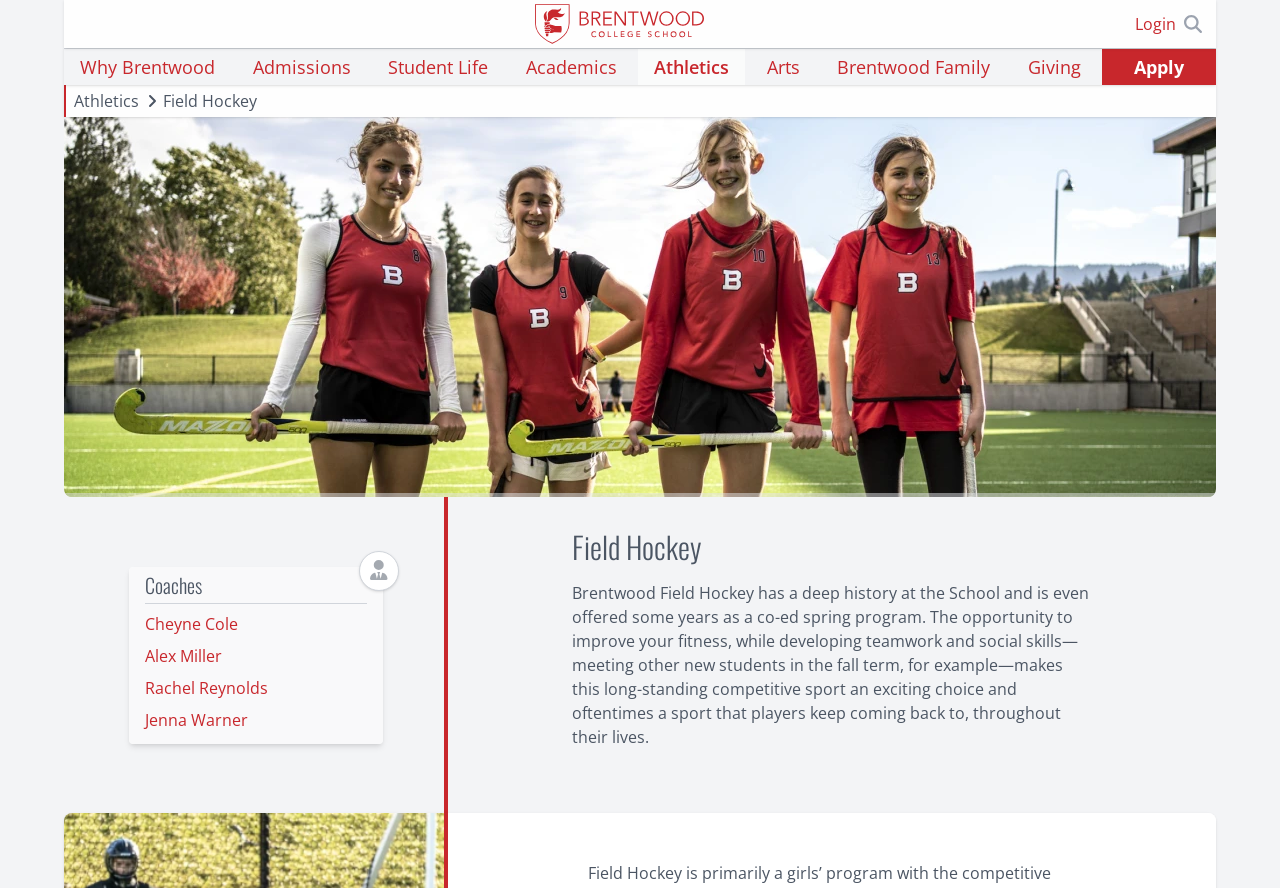Is field hockey only offered for girls on this webpage?
Please give a detailed and thorough answer to the question, covering all relevant points.

The webpage mentions that field hockey is offered as a co-ed spring program, indicating that it is not only for girls.